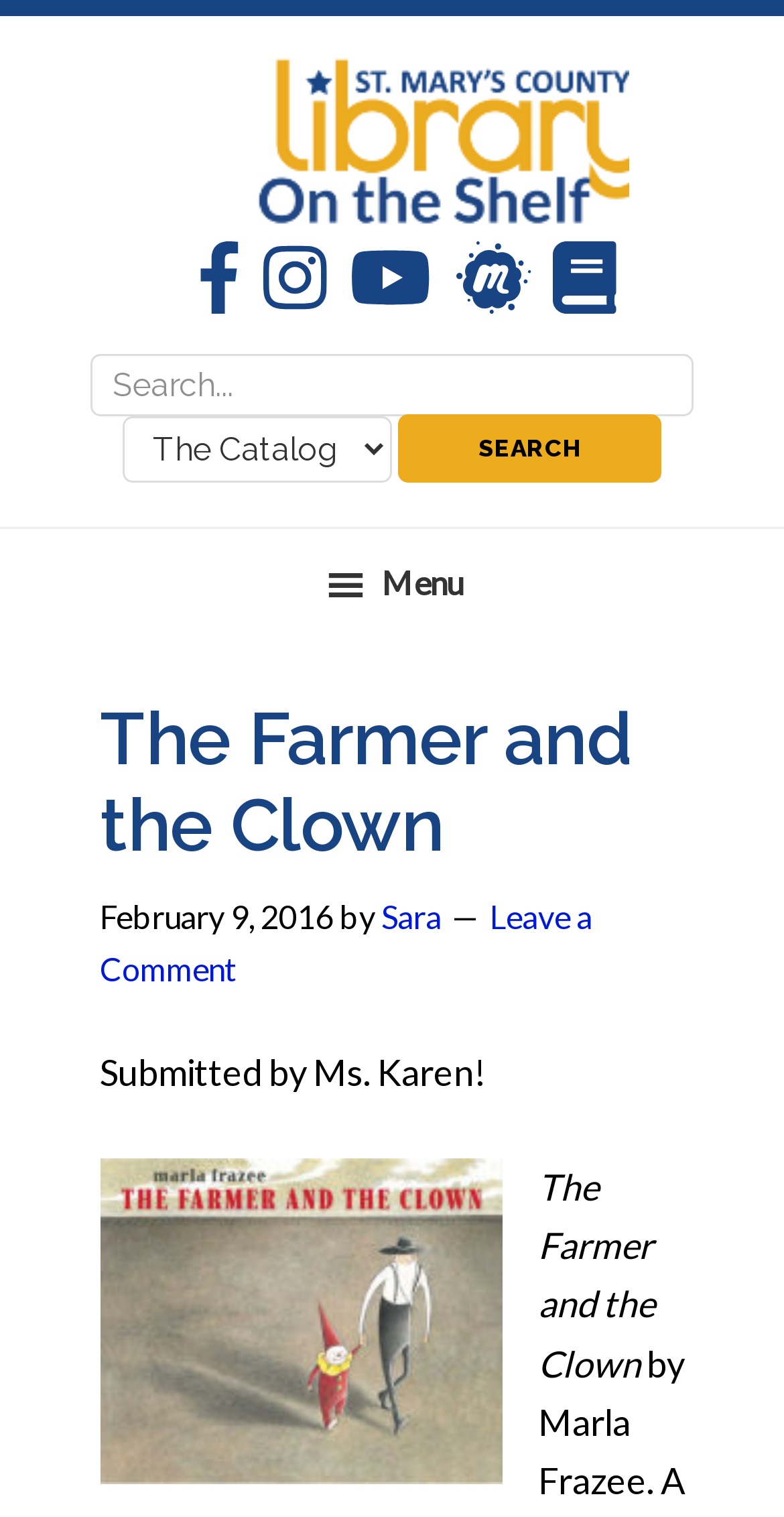What is the purpose of the button with a magnifying glass icon?
Using the information from the image, provide a comprehensive answer to the question.

I inferred the purpose of the button by looking at its position next to the search input field and the label 'Search for:', which suggests that it is used to initiate a search.